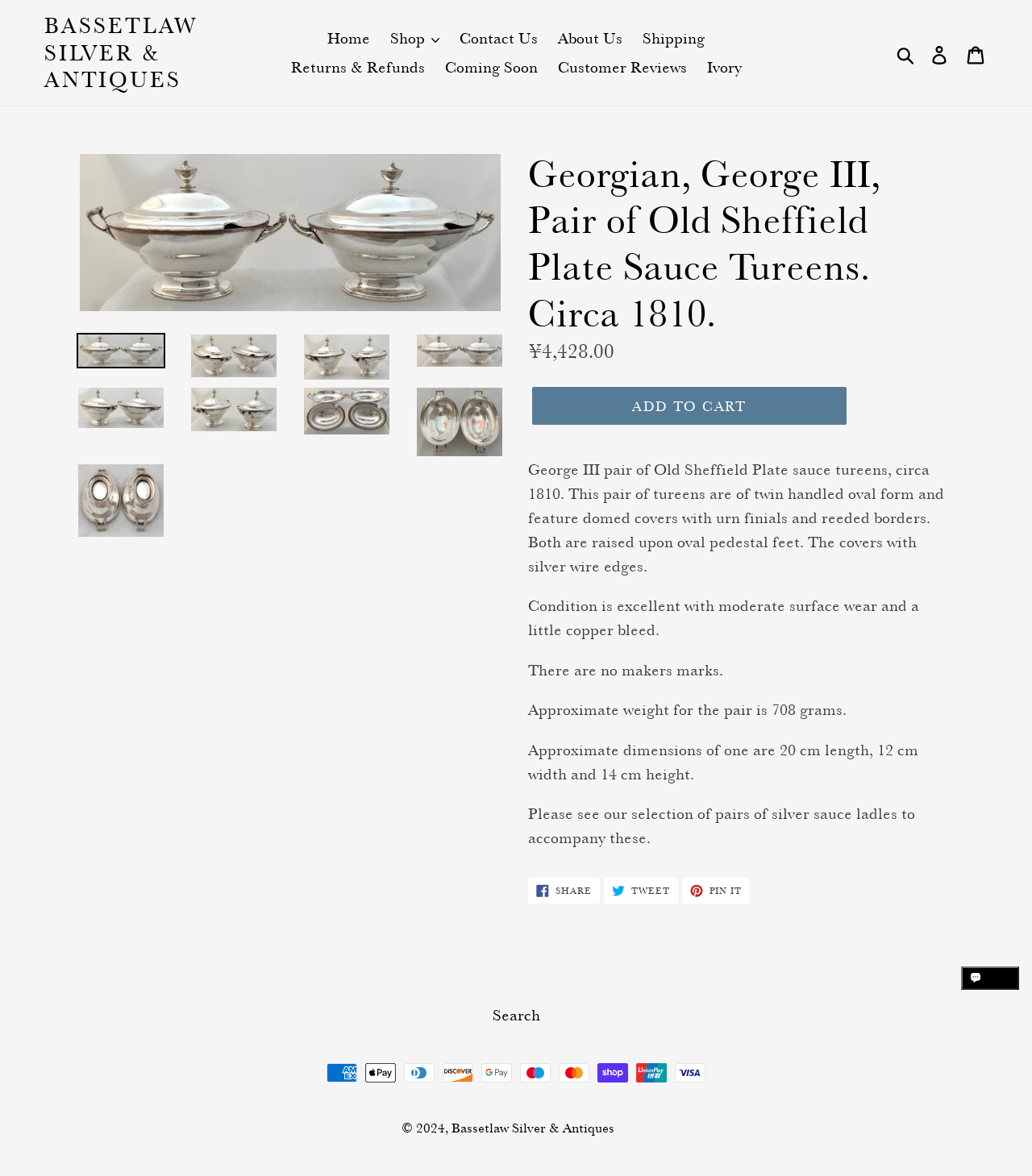Determine the bounding box coordinates for the area that needs to be clicked to fulfill this task: "Contact 'Bassetlaw Silver & Antiques'". The coordinates must be given as four float numbers between 0 and 1, i.e., [left, top, right, bottom].

[0.437, 0.02, 0.529, 0.045]